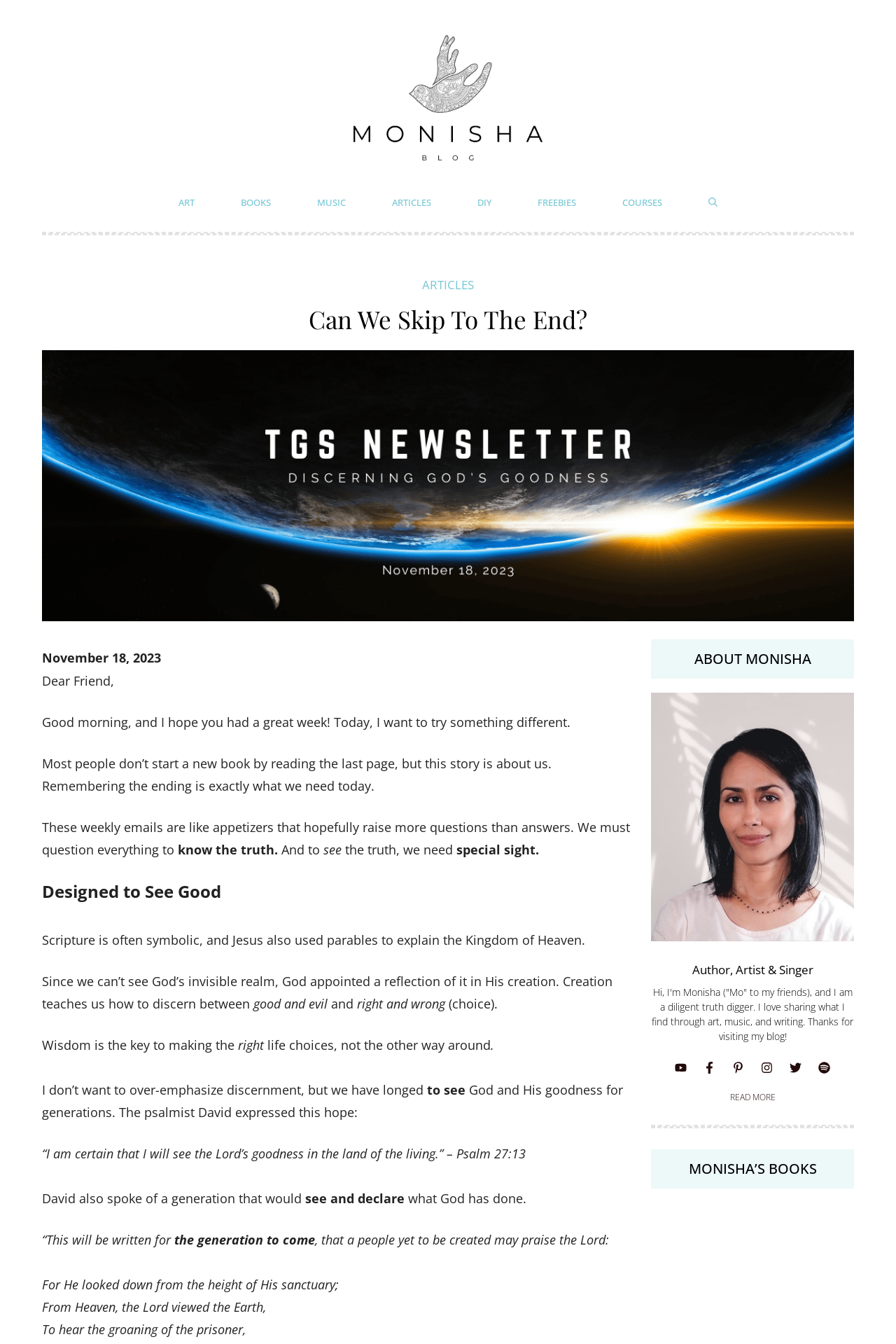Locate the bounding box coordinates of the segment that needs to be clicked to meet this instruction: "Read the article 'Can We Skip To The End?'".

[0.047, 0.225, 0.953, 0.25]